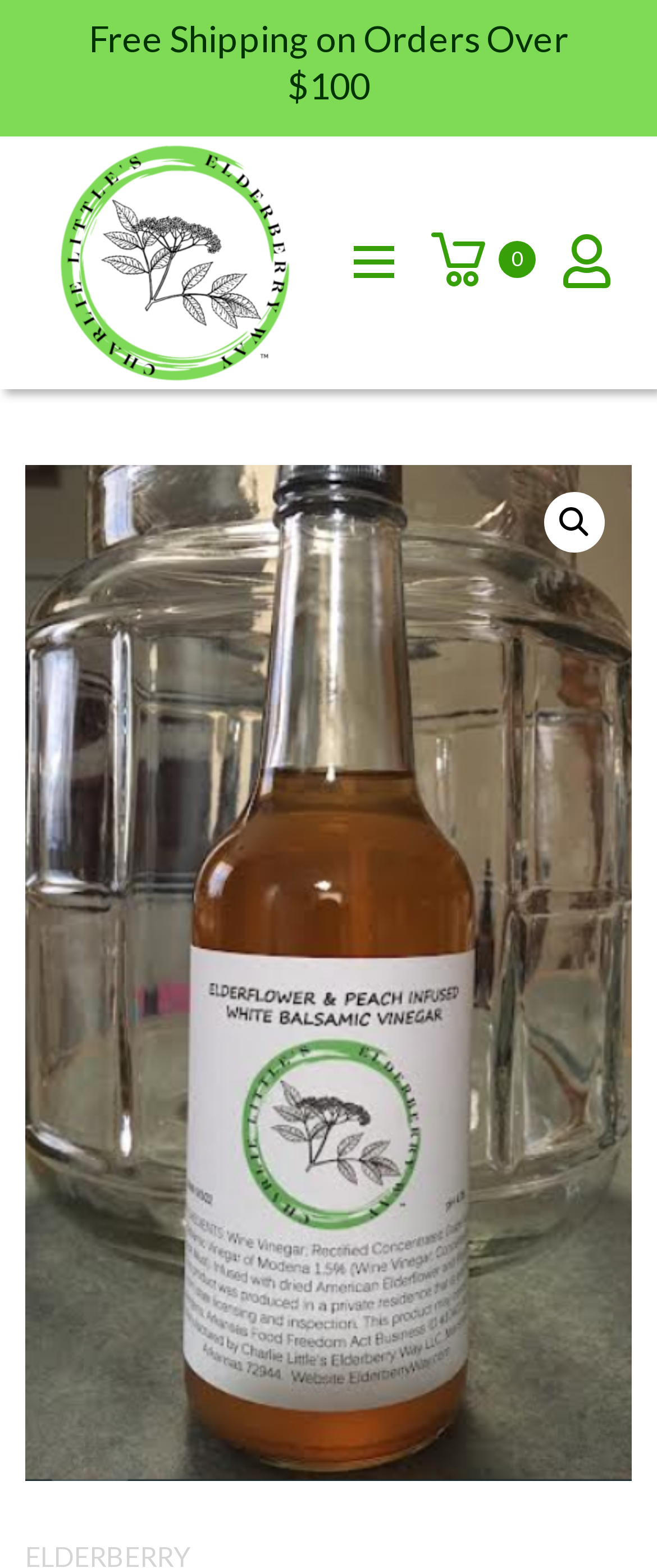Use a single word or phrase to answer the question: What is the name of the product featured on the page?

Elderberry Peach Infused Balsamic Vinegar